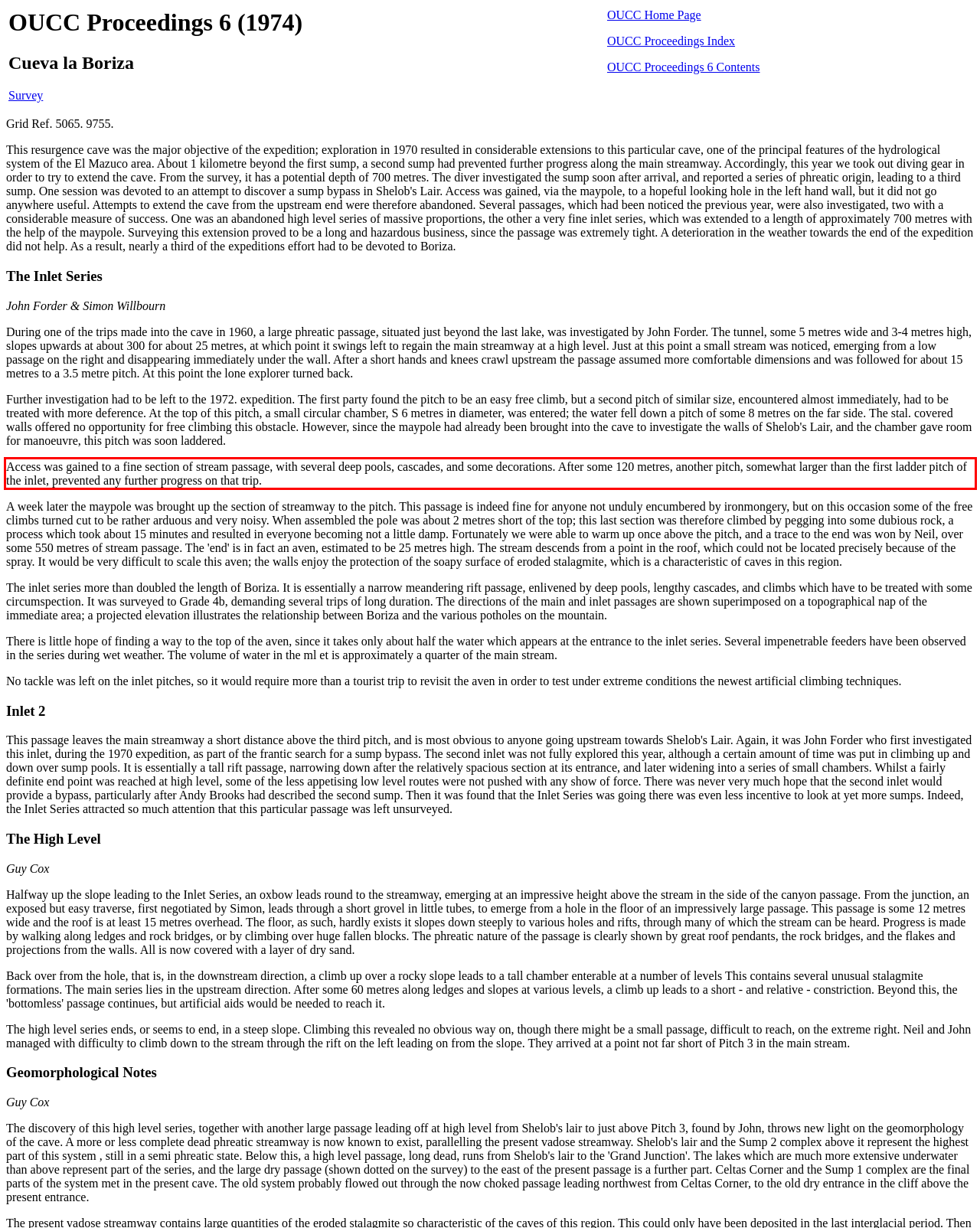You have a screenshot with a red rectangle around a UI element. Recognize and extract the text within this red bounding box using OCR.

Access was gained to a fine section of stream passage, with several deep pools, cascades, and some decorations. After some 120 metres, another pitch, somewhat larger than the first ladder pitch of the inlet, prevented any further progress on that trip.